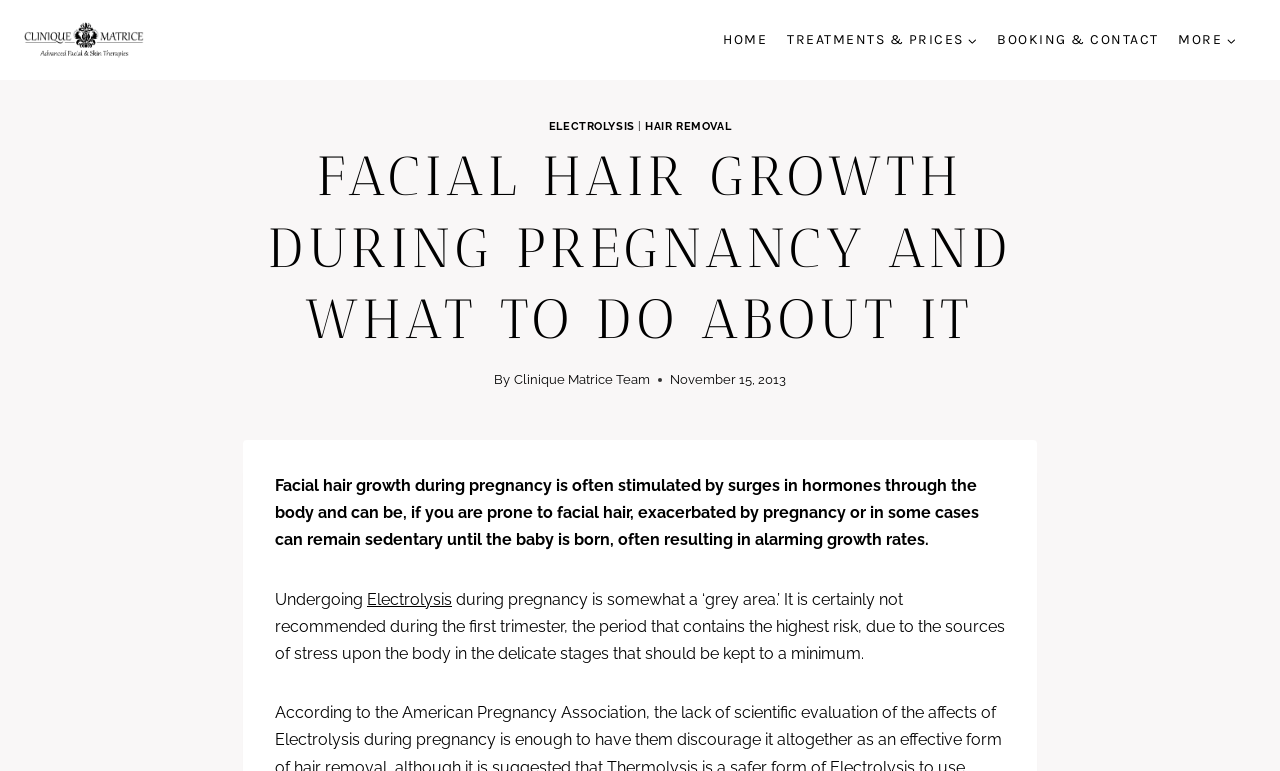Using the description "Home", locate and provide the bounding box of the UI element.

[0.558, 0.026, 0.607, 0.078]